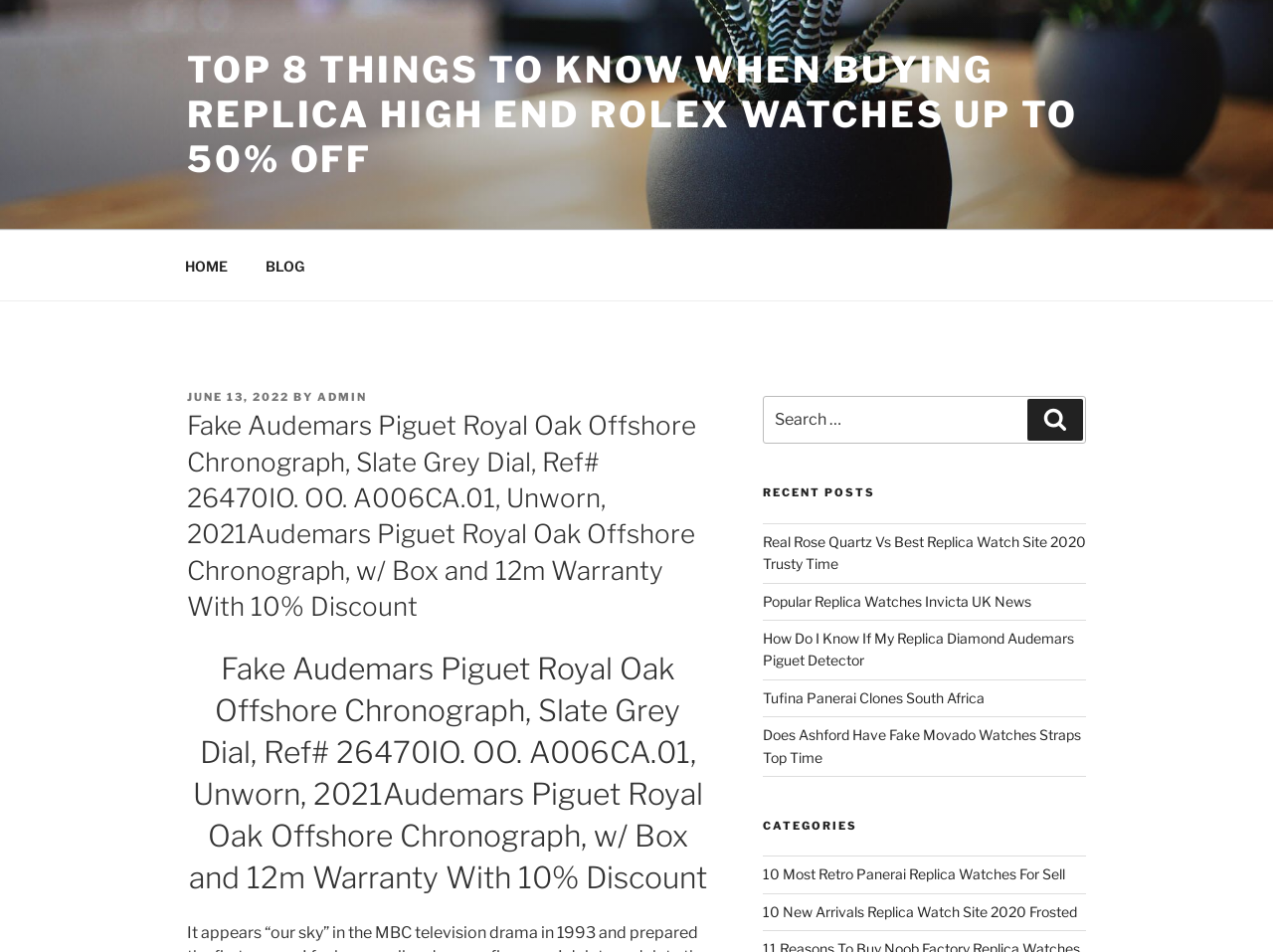Describe all visible elements and their arrangement on the webpage.

This webpage appears to be a blog post about a fake Audemars Piguet Royal Oak Offshore Chronograph watch. At the top of the page, there is a link to an article titled "TOP 8 THINGS TO KNOW WHEN BUYING REPLICA HIGH END ROLEX WATCHES UP TO 50% OFF". Below this, there is a top menu navigation bar with links to "HOME" and "BLOG".

The main content of the page is divided into sections. The first section has a heading with the title of the blog post, which is the same as the meta description. Below this, there is a section with a posted date, "JUNE 13, 2022", and an author, "ADMIN".

The next section has a search bar with a label "Search for:" and a search button. To the right of the search bar, there is a heading "RECENT POSTS" followed by a list of links to recent blog posts, including "Real Rose Quartz Vs Best Replica Watch Site 2020 Trusty Time" and "Popular Replica Watches Invicta UK News".

Below the recent posts section, there is a heading "CATEGORIES" followed by a list of links to categories, including "10 Most Retro Panerai Replica Watches For Sell" and "10 New Arrivals Replica Watch Site 2020 Frosted".